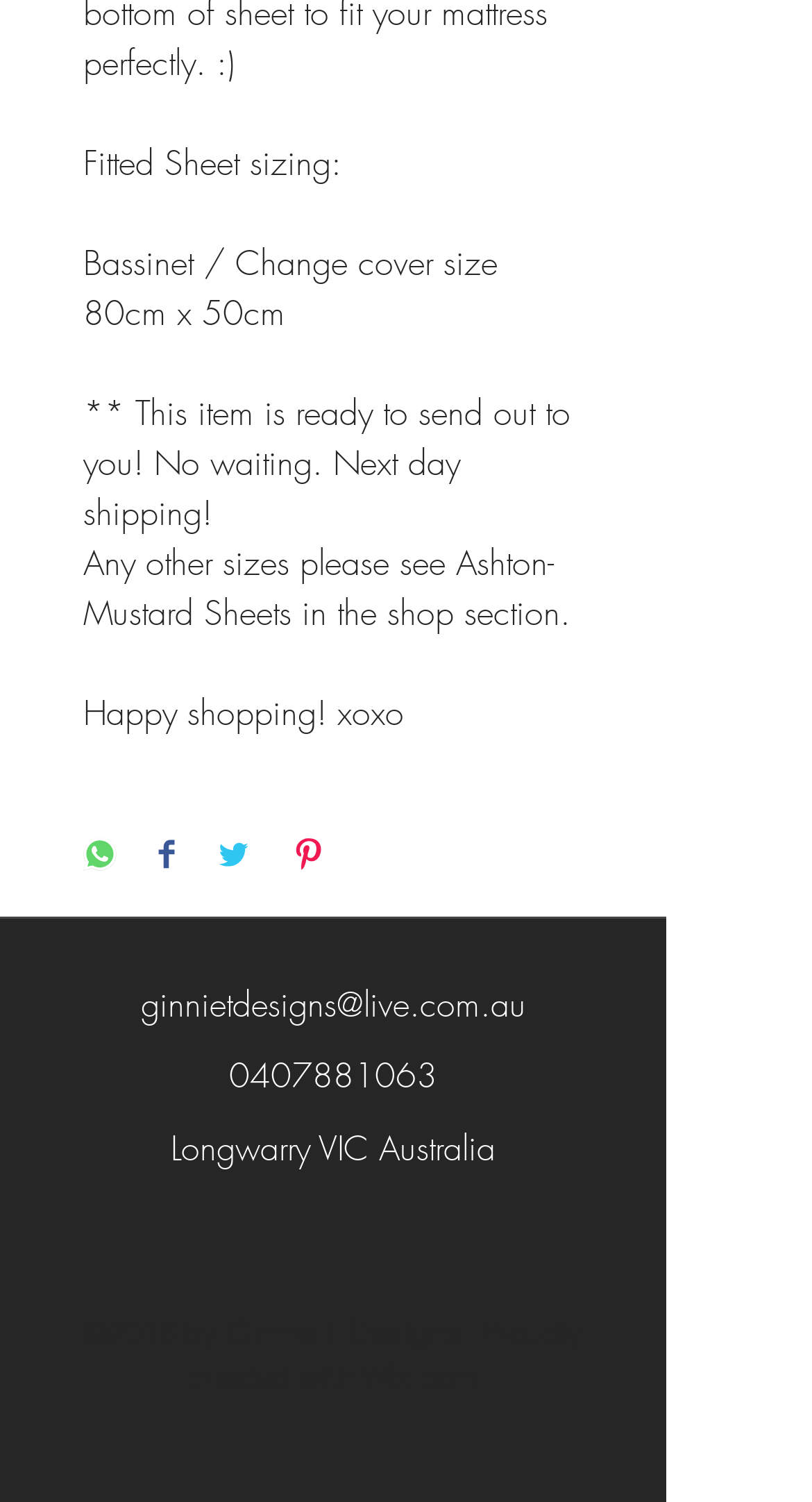Where is the seller located?
Please use the image to provide an in-depth answer to the question.

The location of the seller is mentioned in the text 'Longwarry VIC Australia' which is a StaticText element with ID 191.